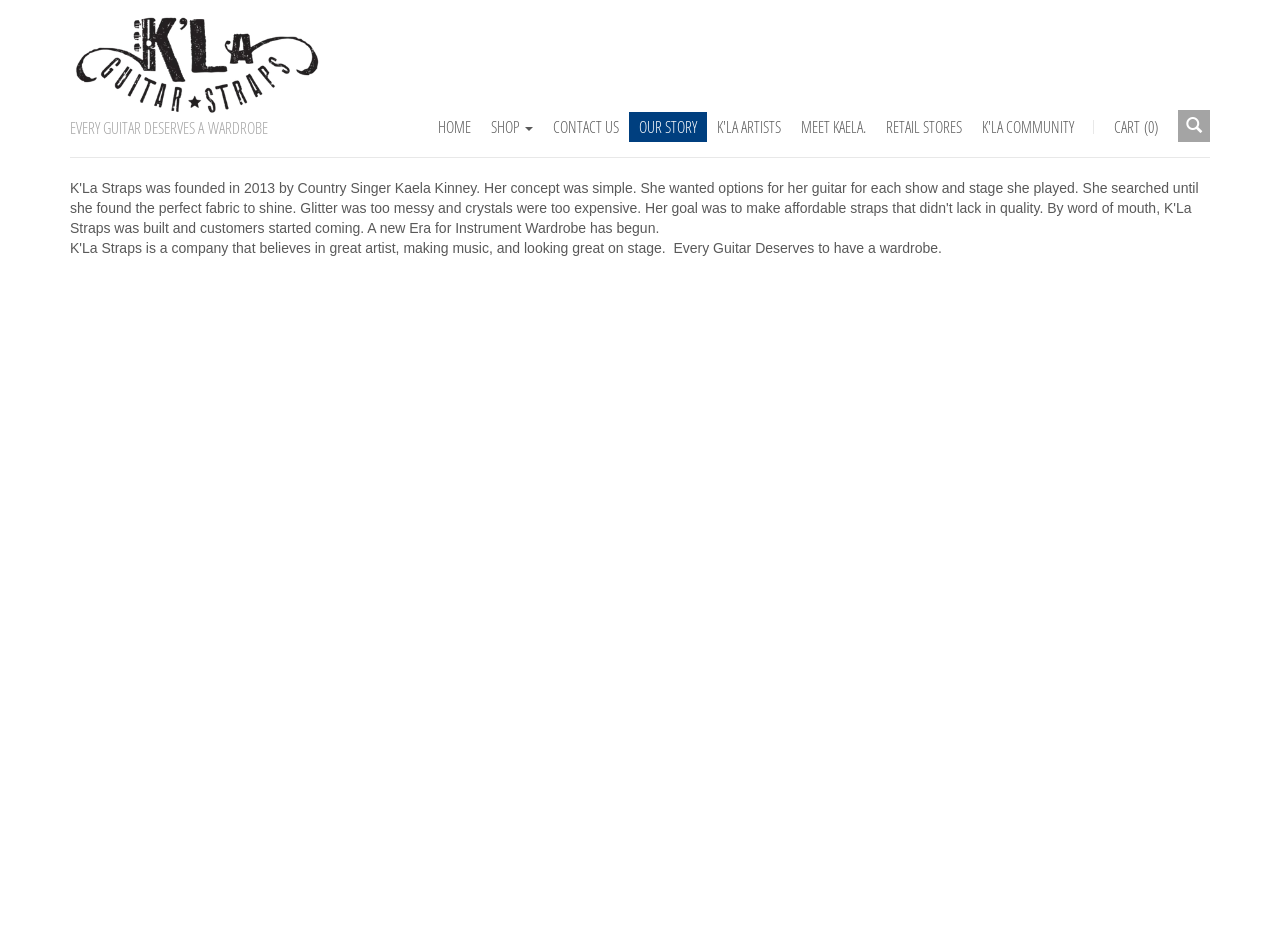Indicate the bounding box coordinates of the clickable region to achieve the following instruction: "view cart."

[0.862, 0.118, 0.912, 0.149]